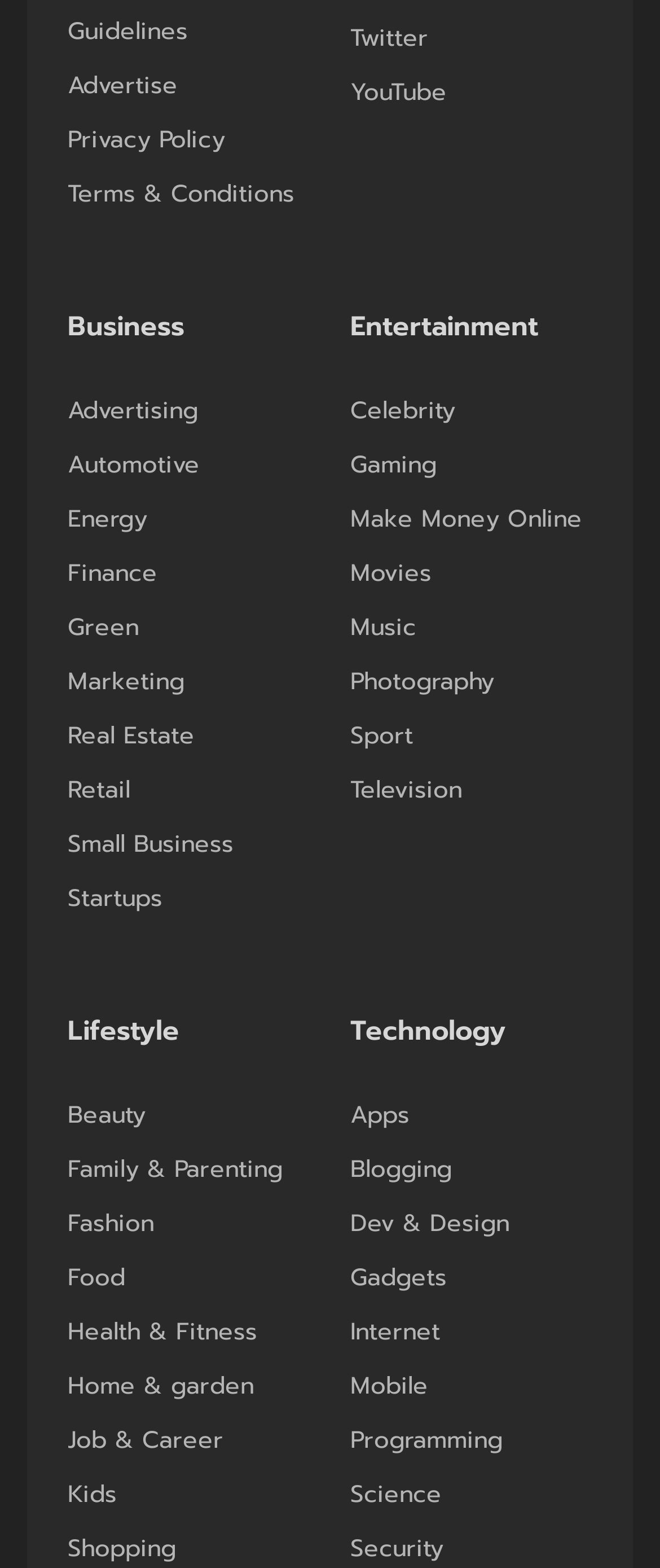Respond with a single word or phrase to the following question:
How many social media links are there?

2